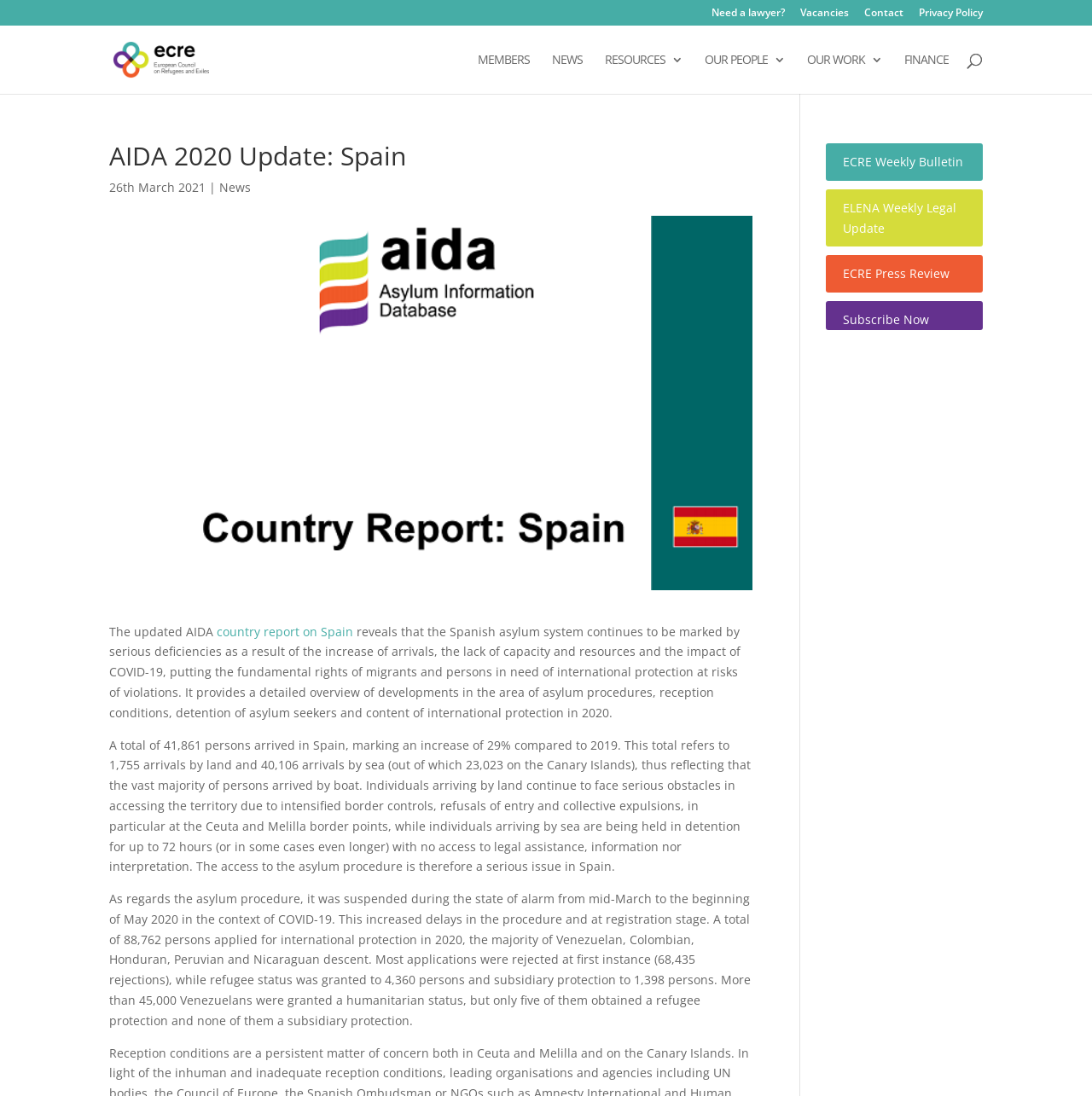Please identify the bounding box coordinates of the region to click in order to complete the given instruction: "Click on the 'Contact' link in the top menu". The coordinates should be four float numbers between 0 and 1, i.e., [left, top, right, bottom].

None